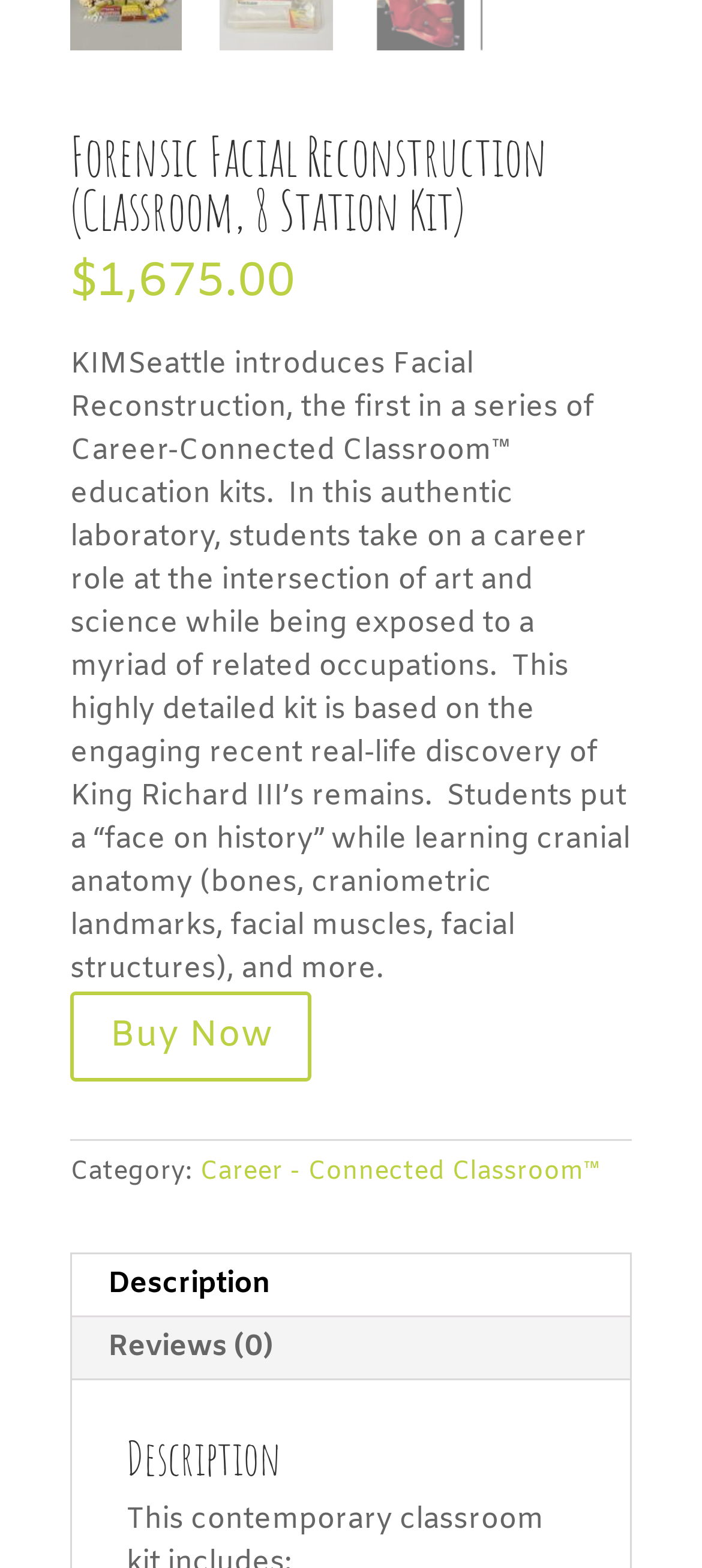What is the role of the students in the kit?
Using the image as a reference, deliver a detailed and thorough answer to the question.

I found the role of the students by reading the description of the kit, which says students take on a career role at the intersection of art and science.